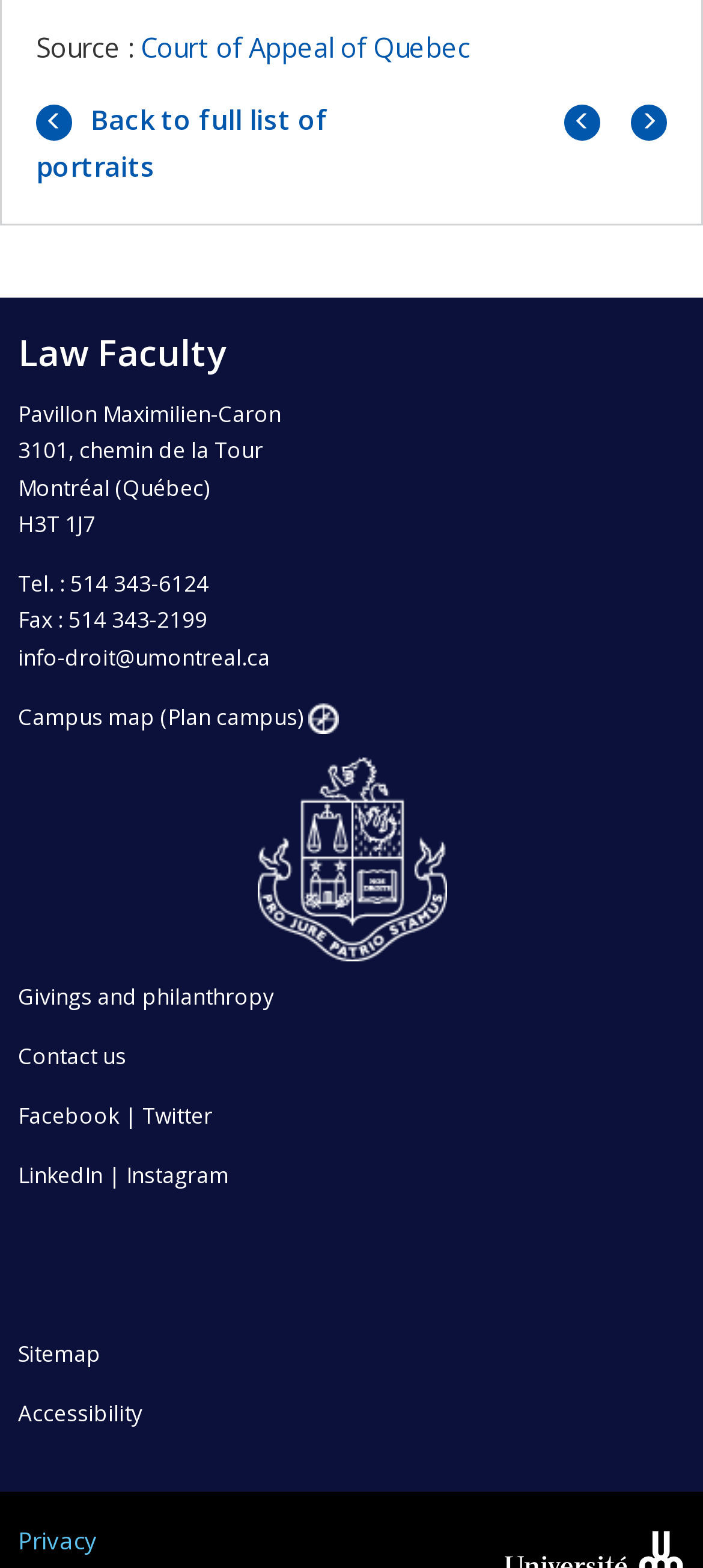Using the information from the screenshot, answer the following question thoroughly:
What social media platforms does the faculty have?

I found the answer by looking at the link elements that contain the names of social media platforms, which are located at the bottom of the page. These links are likely to lead to the faculty's official social media pages.